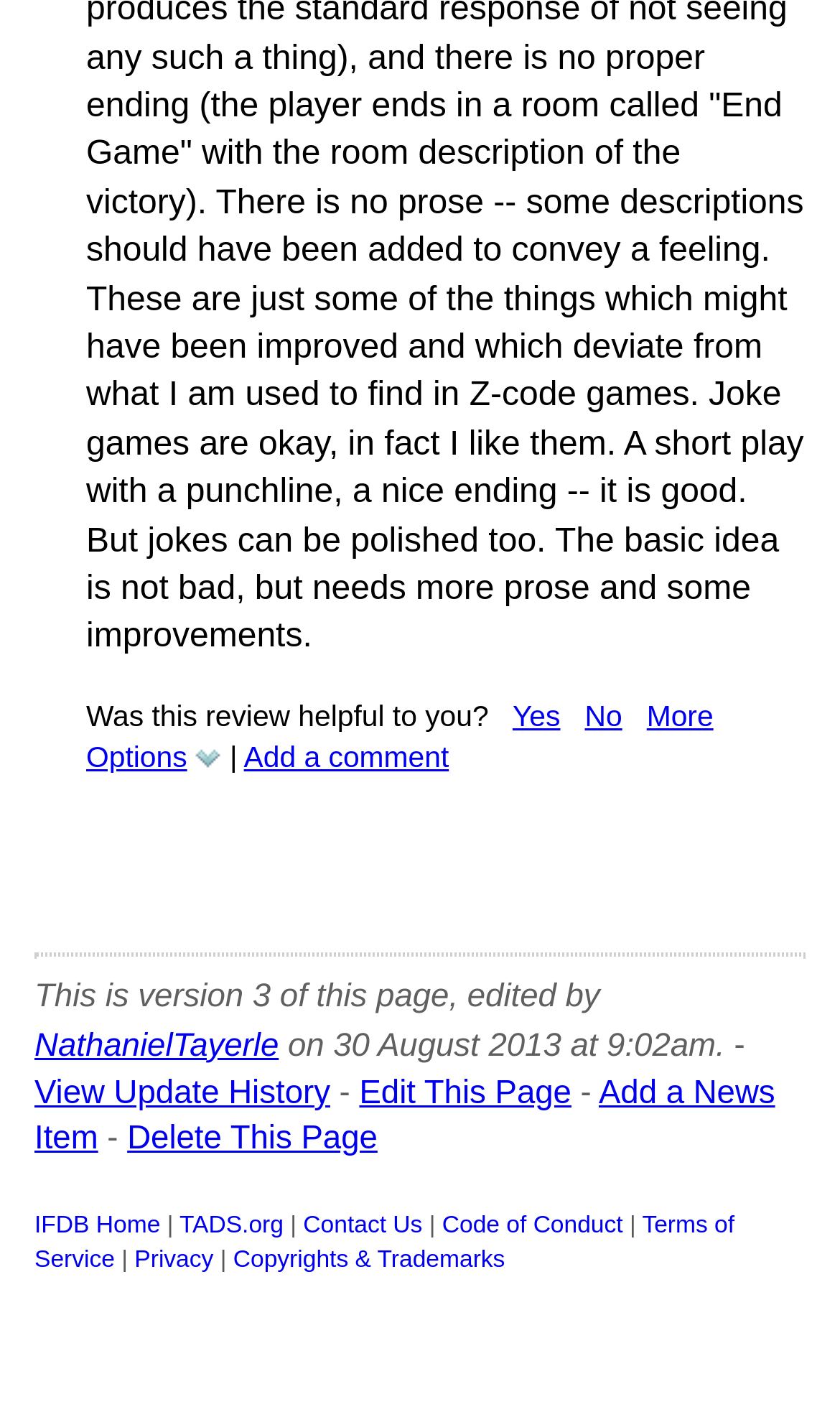Answer the question in one word or a short phrase:
What is the date of the last edit?

30 August 2013 at 9:02am